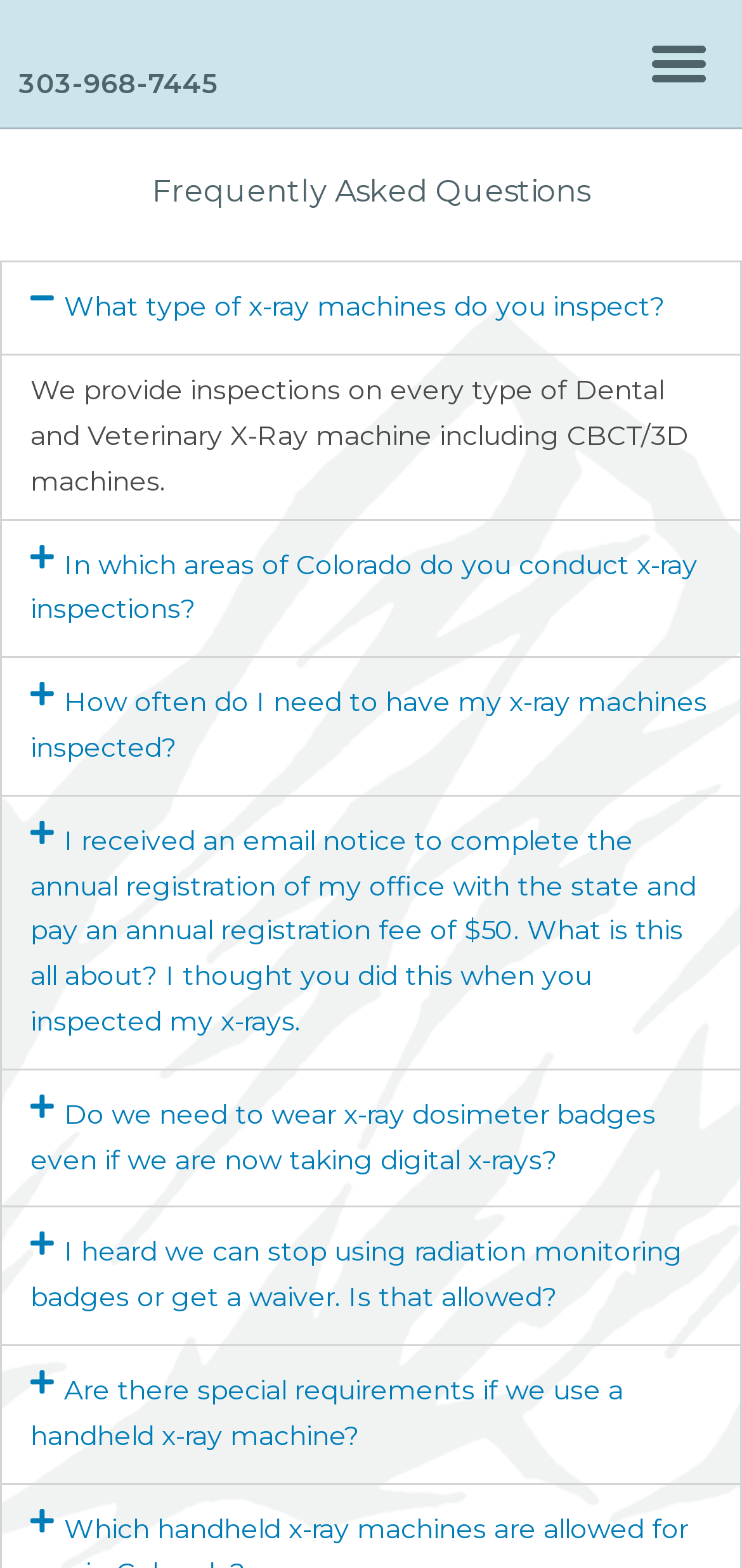Please identify the primary heading on the webpage and return its text.

Frequently Asked Questions